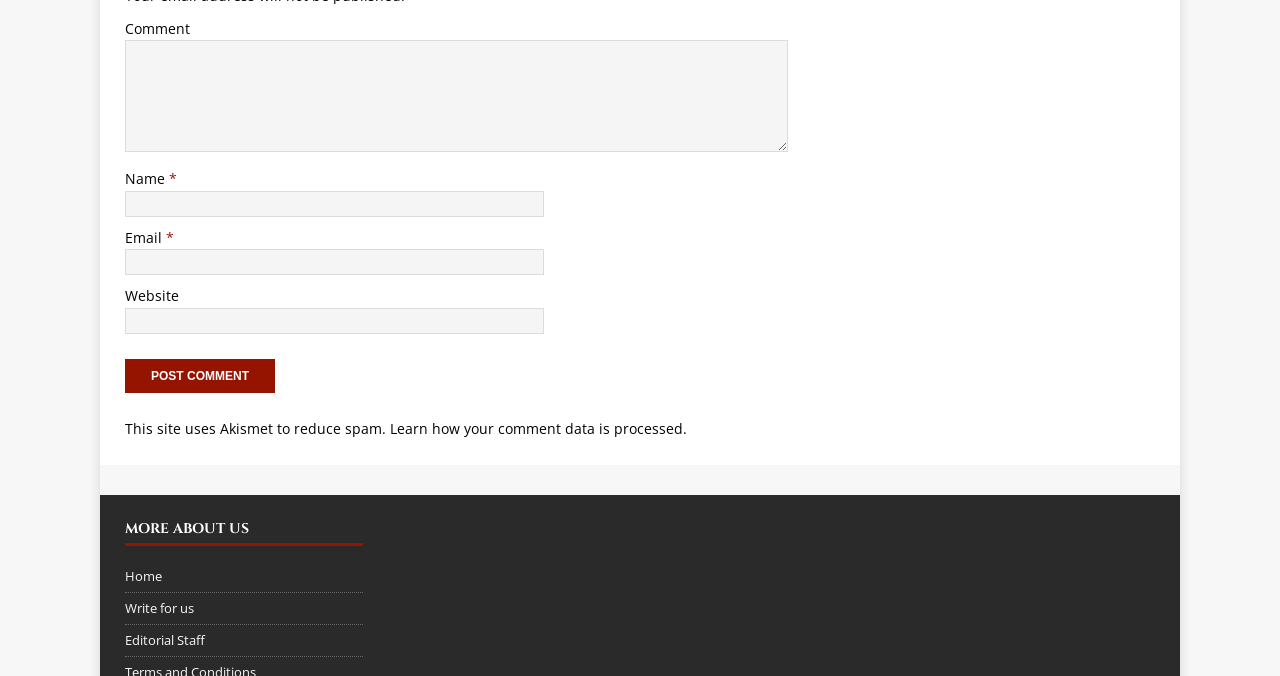Determine the bounding box coordinates (top-left x, top-left y, bottom-right x, bottom-right y) of the UI element described in the following text: parent_node: Name * name="author"

[0.098, 0.282, 0.425, 0.321]